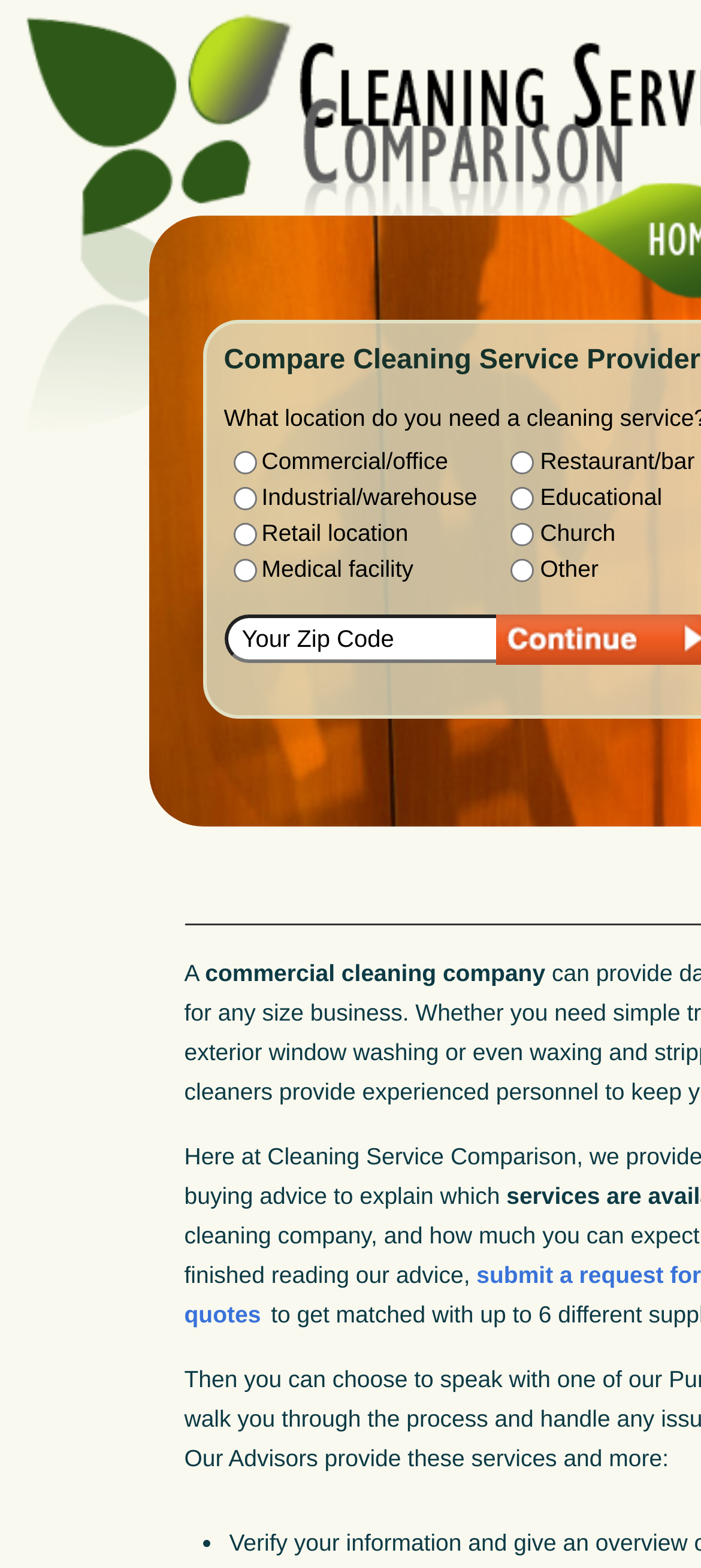Determine the main heading text of the webpage.

Cleaning Service Comparison Connects You to the Best Commercial Cleaning Service for Your Business.